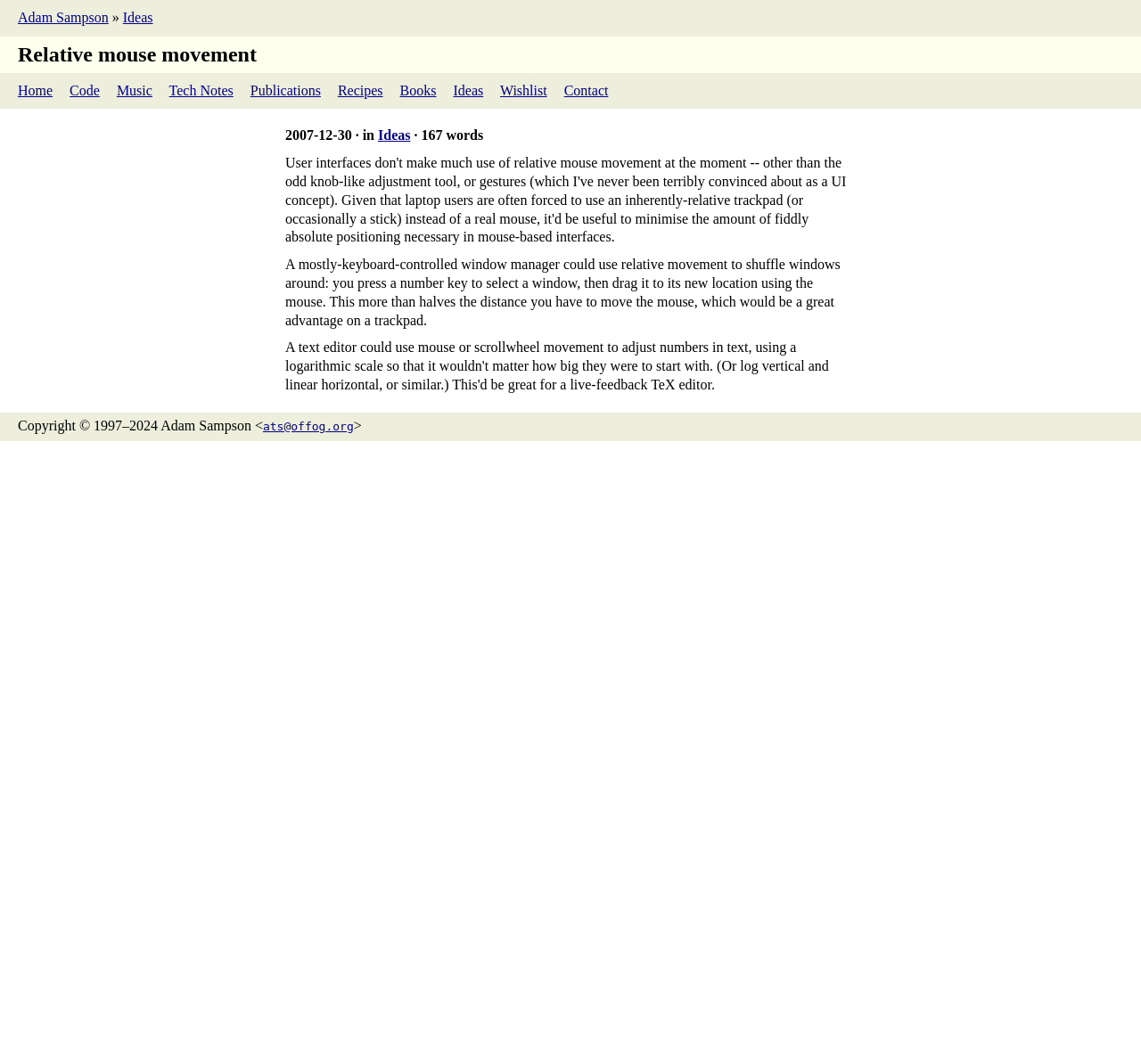Please identify the bounding box coordinates of the area that needs to be clicked to fulfill the following instruction: "contact Adam Sampson."

[0.494, 0.078, 0.533, 0.092]